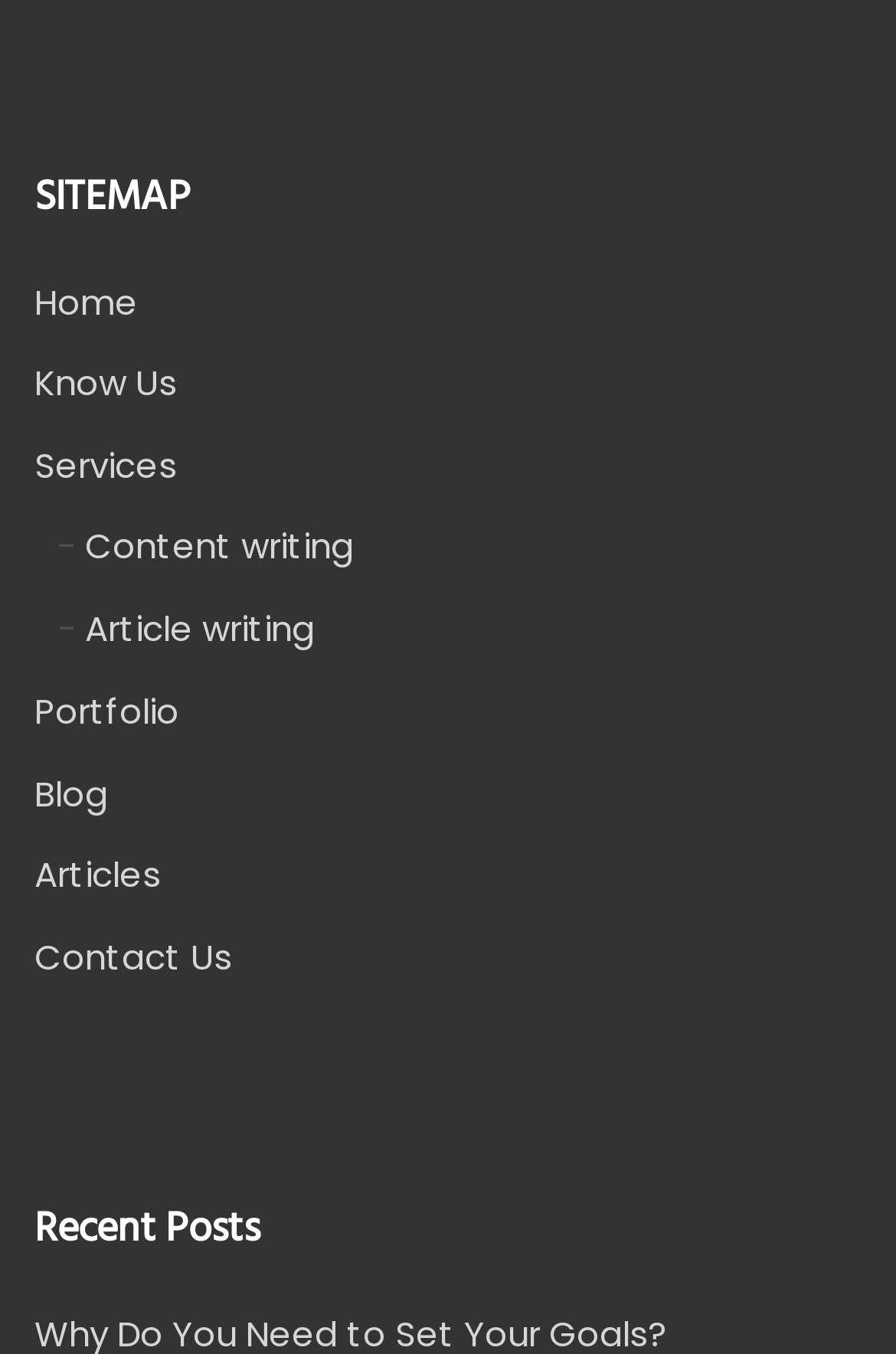Find the bounding box of the UI element described as follows: "Blog".

[0.038, 0.568, 0.121, 0.604]